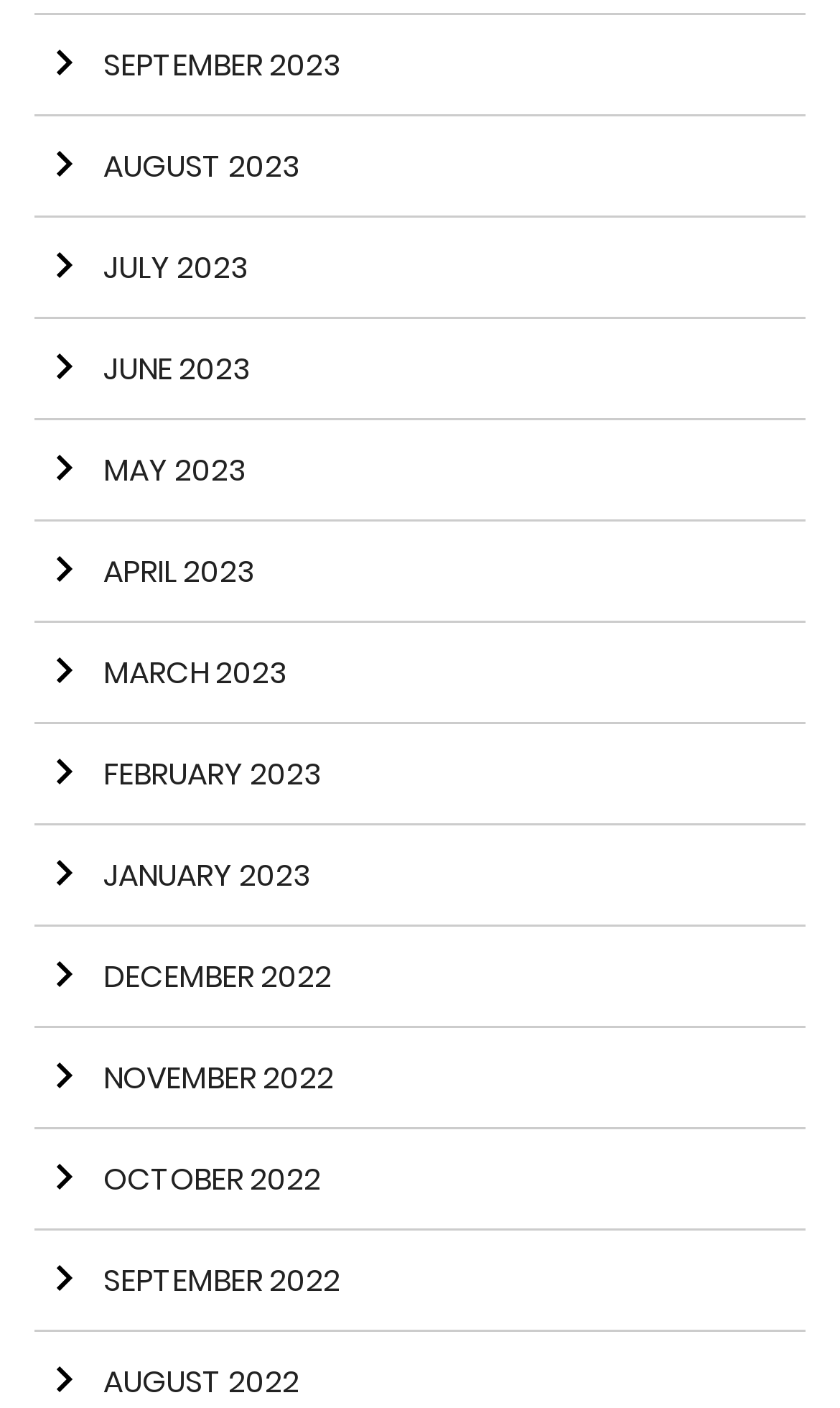Identify the bounding box coordinates of the element to click to follow this instruction: 'go to SEPTEMBER 2023'. Ensure the coordinates are four float values between 0 and 1, provided as [left, top, right, bottom].

[0.041, 0.011, 0.959, 0.083]